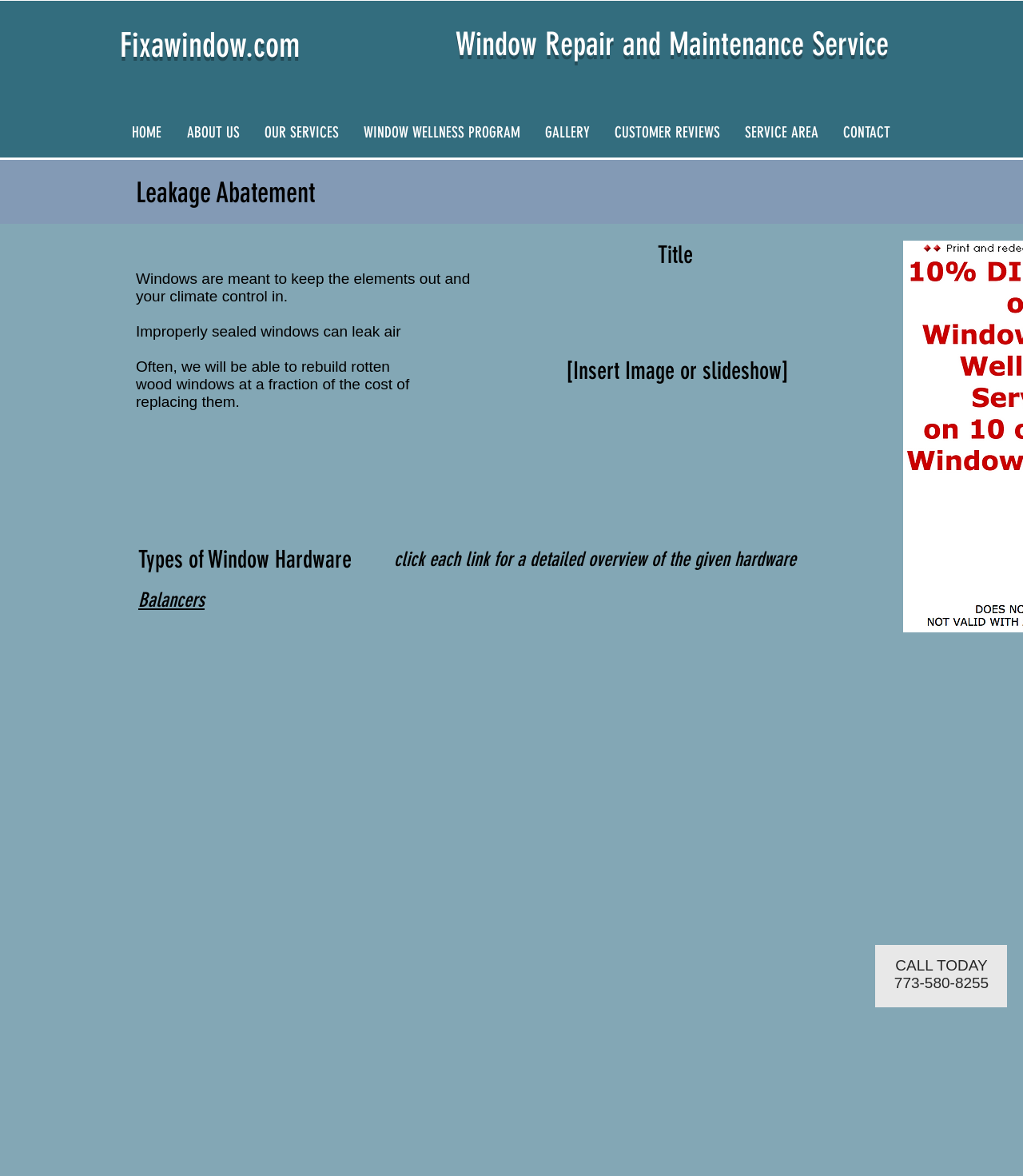Respond concisely with one word or phrase to the following query:
What is the phone number to call for service?

773-580-8255